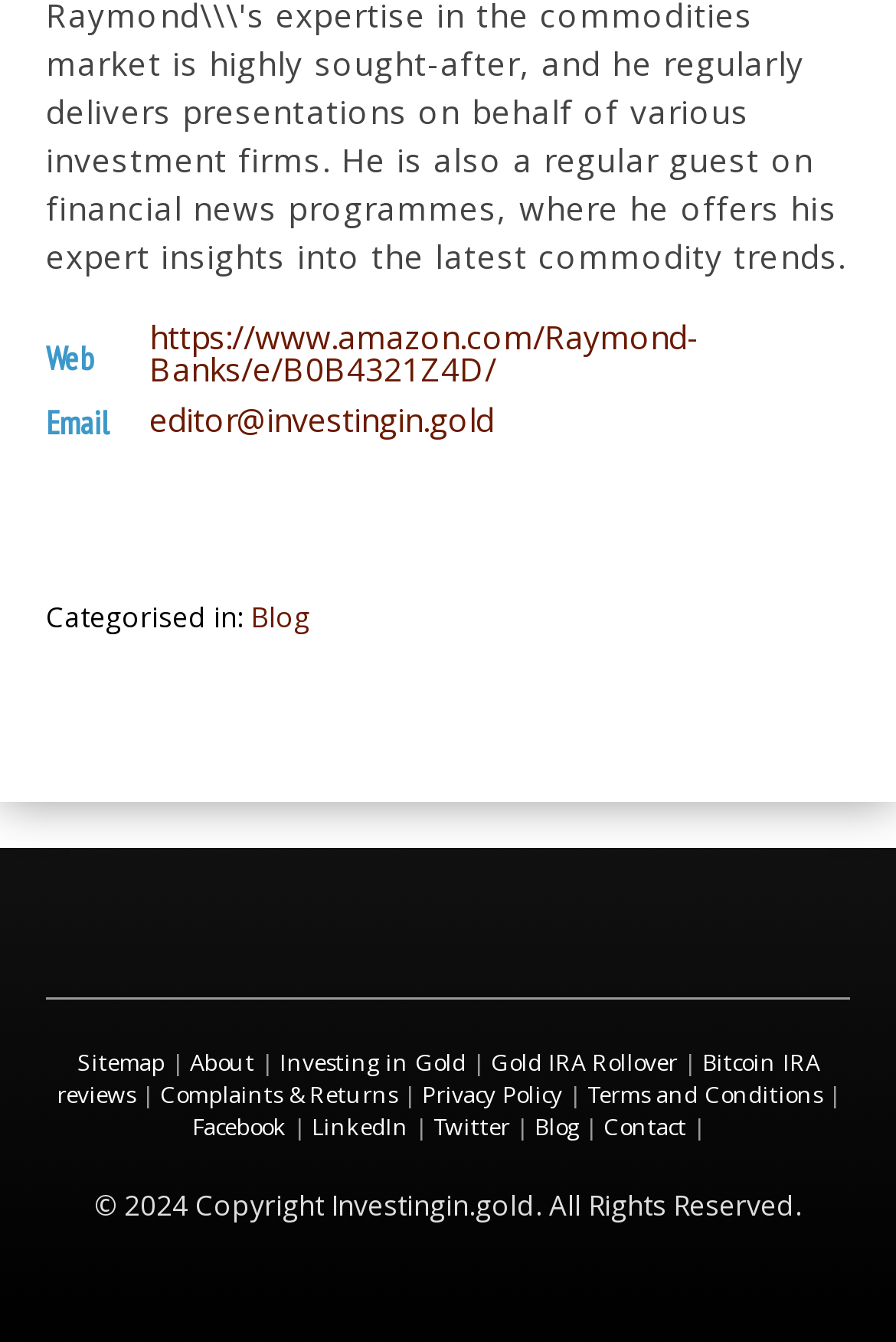Use a single word or phrase to answer the question:
What is the name of the website?

Investing in Gold